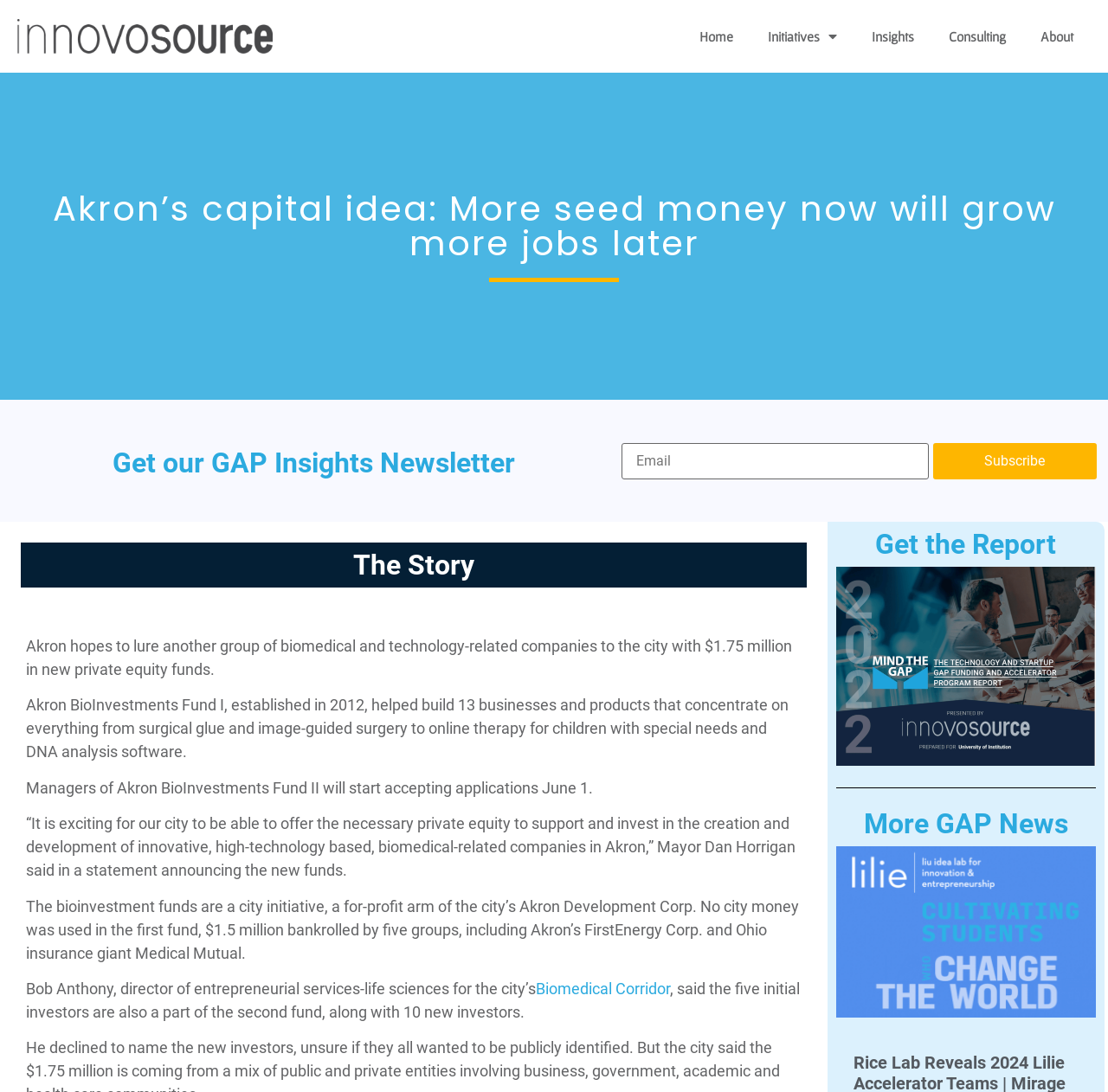Predict the bounding box coordinates of the area that should be clicked to accomplish the following instruction: "Read more about the Biomedical Corridor". The bounding box coordinates should consist of four float numbers between 0 and 1, i.e., [left, top, right, bottom].

[0.484, 0.897, 0.605, 0.914]